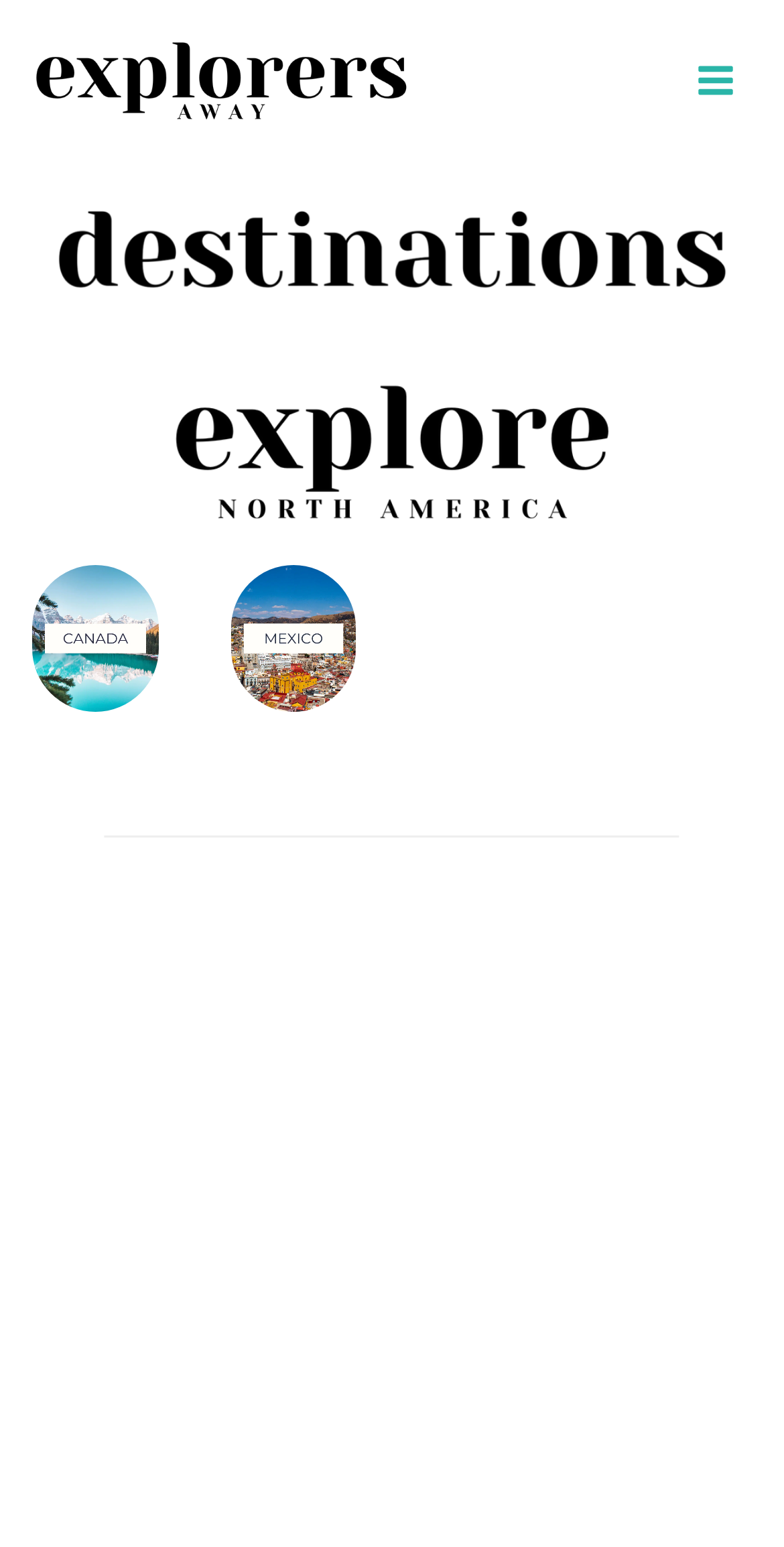Kindly provide the bounding box coordinates of the section you need to click on to fulfill the given instruction: "Explore the USA destination".

[0.546, 0.365, 0.706, 0.46]